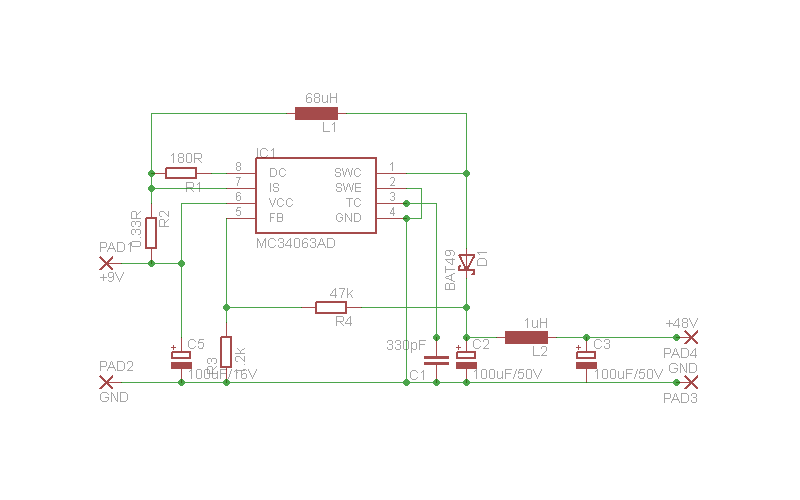Thoroughly describe what you see in the image.

This schematic diagram illustrates a DC-DC converter circuit designed to convert an input voltage of 8-12V DC to a higher output voltage of +48V DC, specifically intended for use in phantom power supplies for professional microphones. Central to the design is the MC34063AD integrated circuit, a versatile component capable of step-up, step-down, and boost functions.

The diagram highlights key components including an inductor (L1), resistors (R1, R2, R4), capacitors (C1, C2, C3, C5), and a diode (D1) interconnected to form the complete power conversion system. The layout specifies input and output pads for easy connection, with PAD1 sourcing +9V, PAD2 and PAD3 serving as ground connections, and PAD4 providing the +48V output. The inclusion of specific component values ensures efficient operation, targeting a current output of 15-20mA at the designated voltage.

Overall, this circuit schematic effectively serves as a guideline for constructing a reliable DC-DC converter tailored for audio equipment, enhancing their functionality in professional settings.